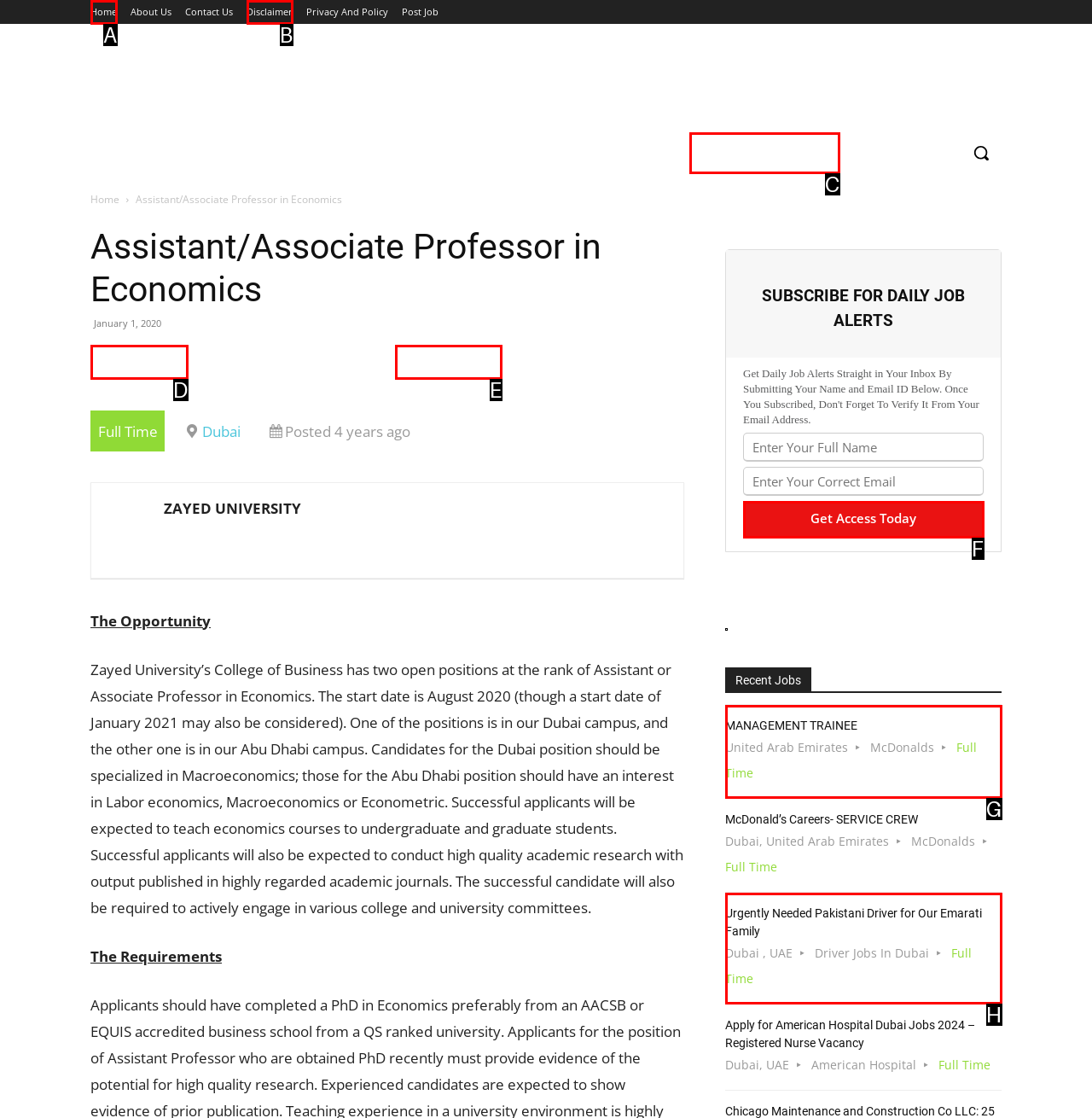Given the description: Home, select the HTML element that best matches it. Reply with the letter of your chosen option.

A